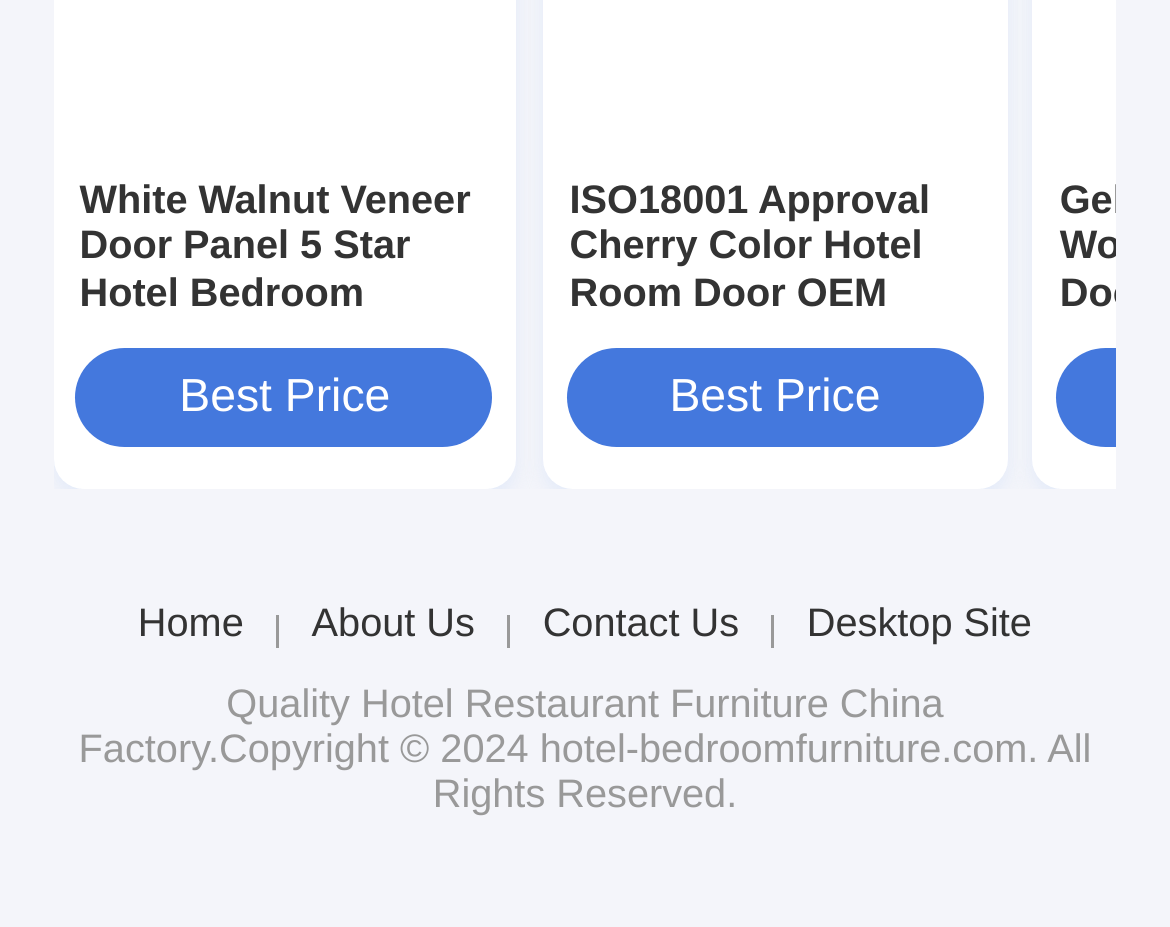How many products are displayed on the webpage?
Please elaborate on the answer to the question with detailed information.

I found two product links on the webpage, which are 'White Walnut Veneer Door Panel 5 Star Hotel Bedroom Furniture 1000*50*2400mm' and 'ISO18001 Approval Cherry Color Hotel Room Door OEM ODM Welcome', so there are 2 products displayed.